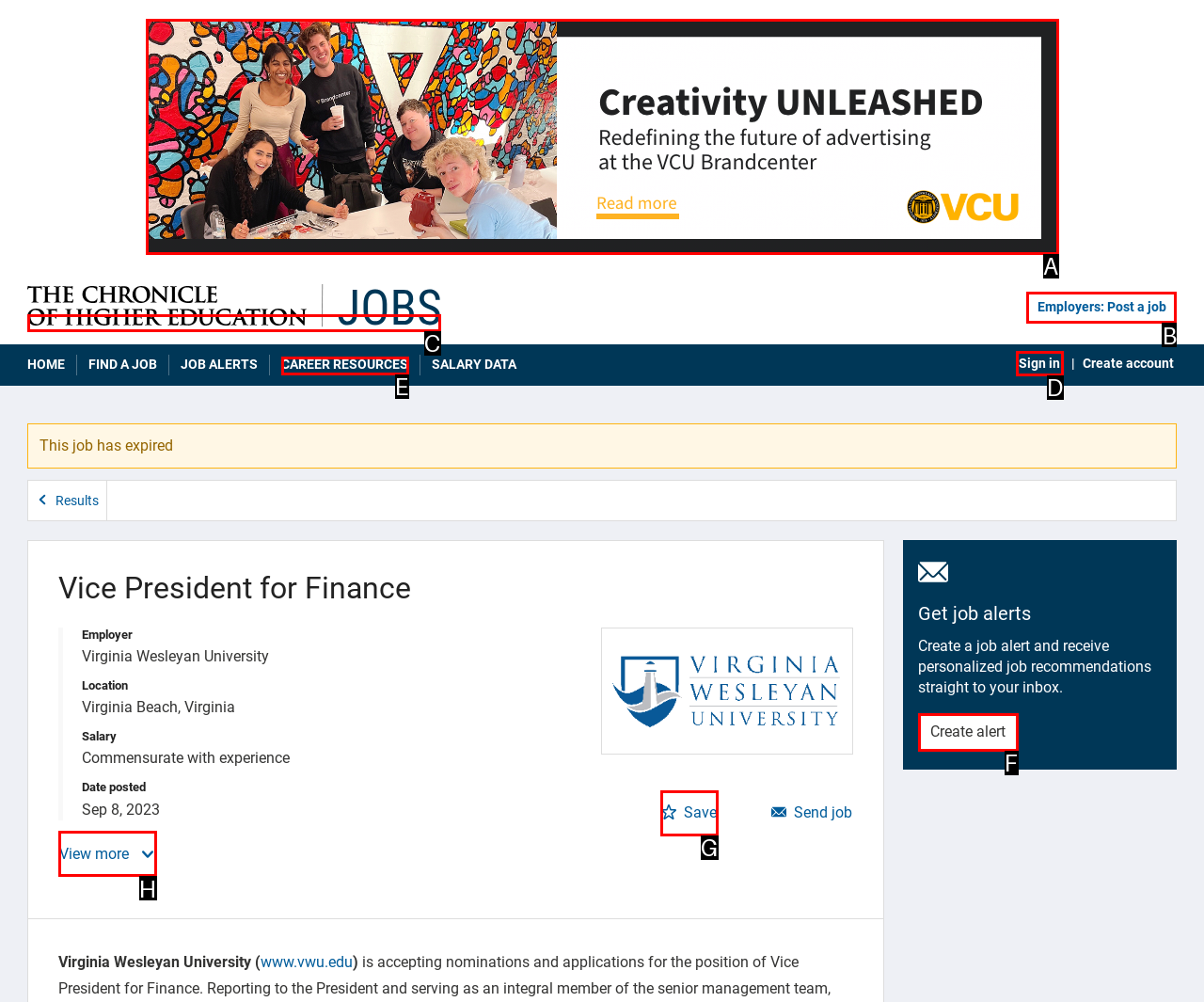Find the HTML element to click in order to complete this task: Sign in
Answer with the letter of the correct option.

D